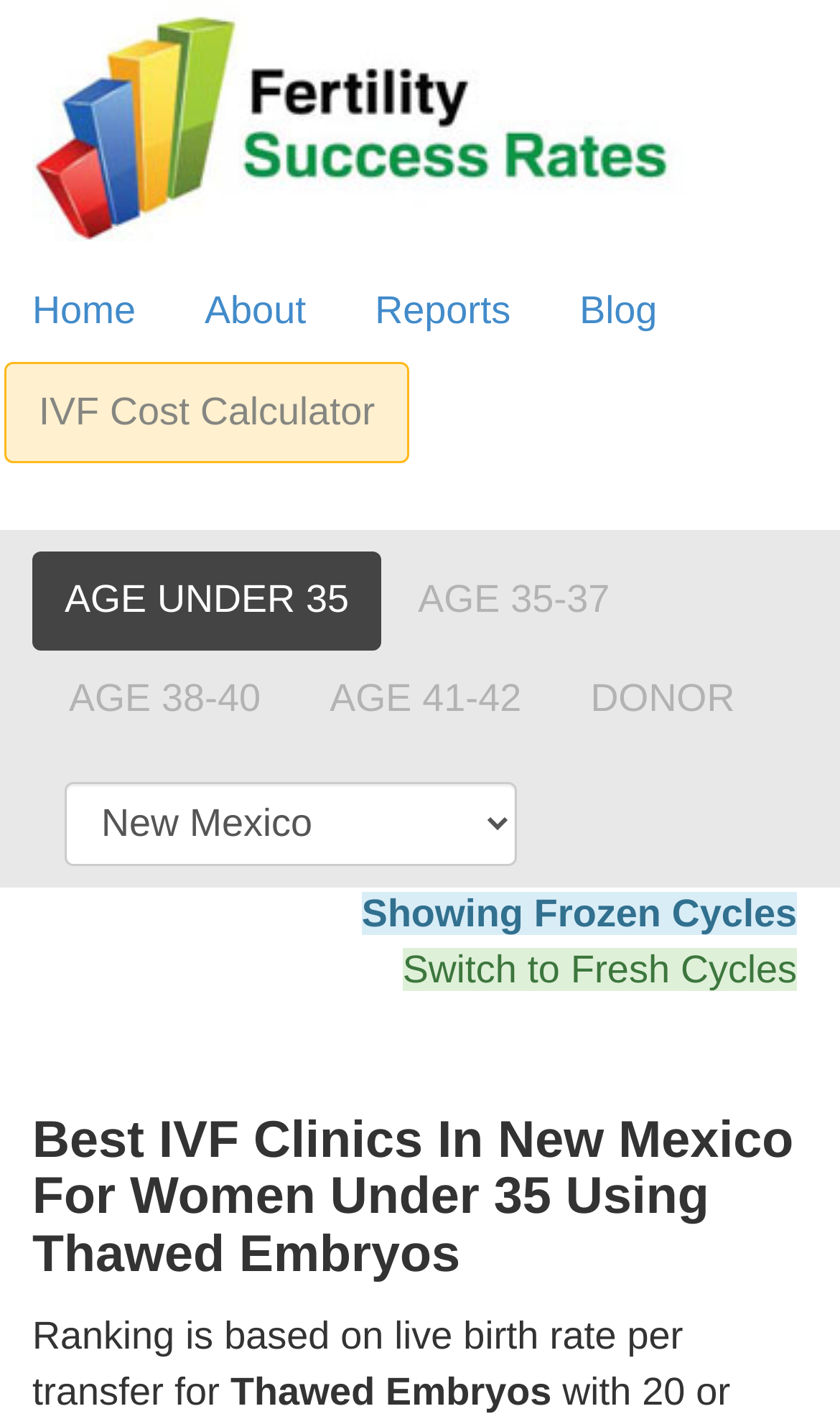What is the basis of the ranking of IVF clinics?
Please give a detailed and elaborate answer to the question.

I read the StaticText element that says 'Ranking is based on live birth rate per transfer for...' and inferred that the basis of the ranking of IVF clinics is live birth rate per transfer.